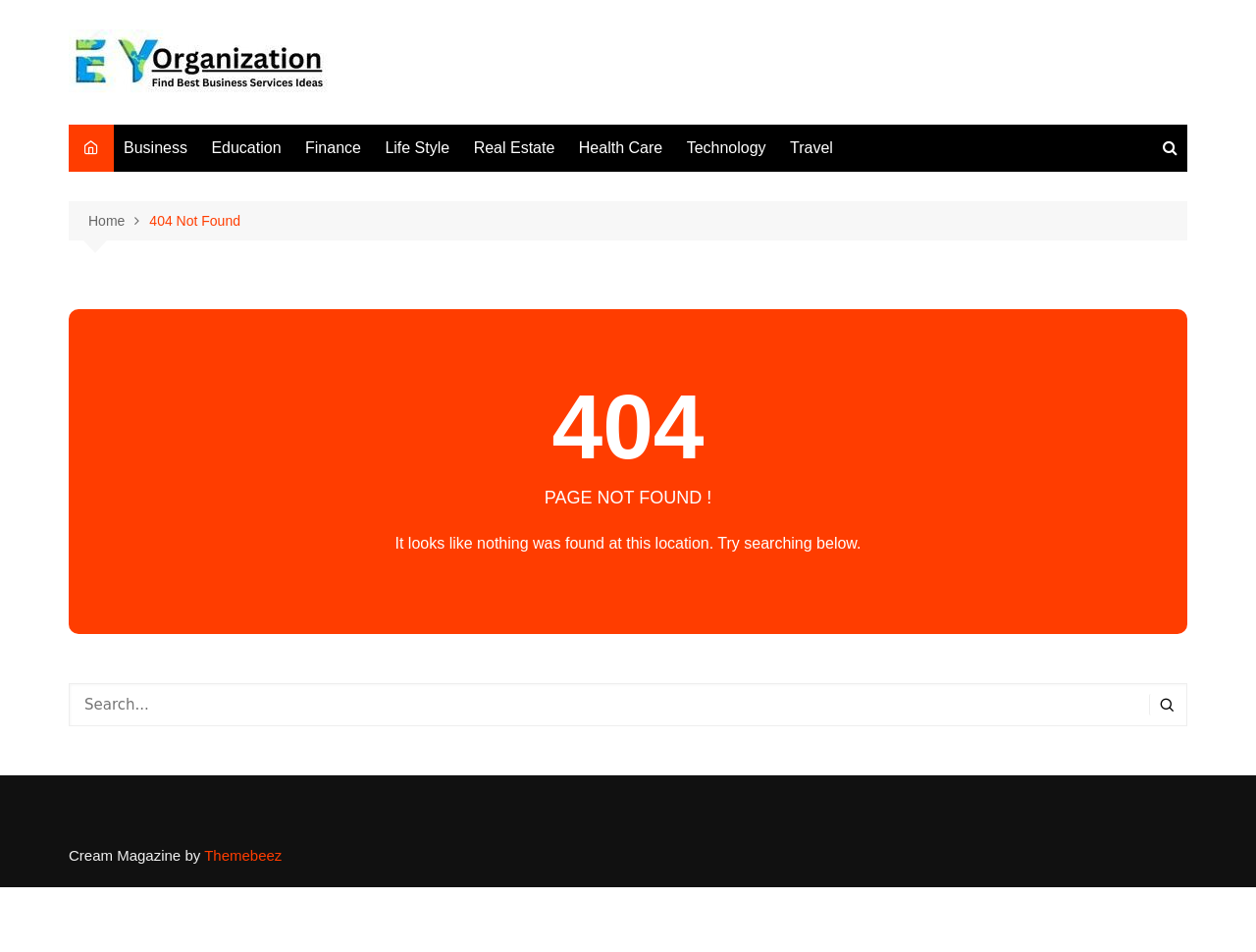Please determine the bounding box coordinates for the element that should be clicked to follow these instructions: "go to EY Organization homepage".

[0.055, 0.031, 0.261, 0.1]